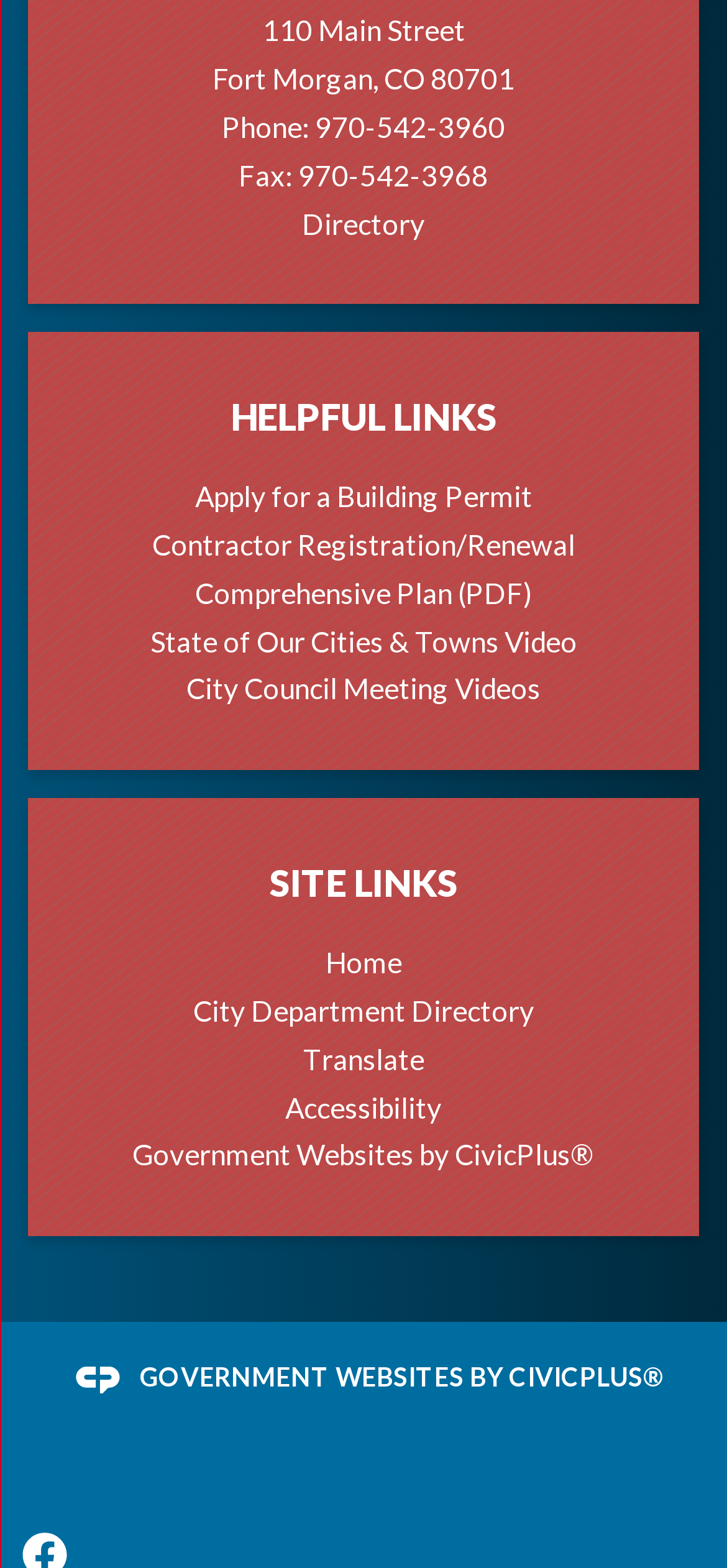Please specify the bounding box coordinates of the region to click in order to perform the following instruction: "View phone number".

[0.433, 0.07, 0.695, 0.091]